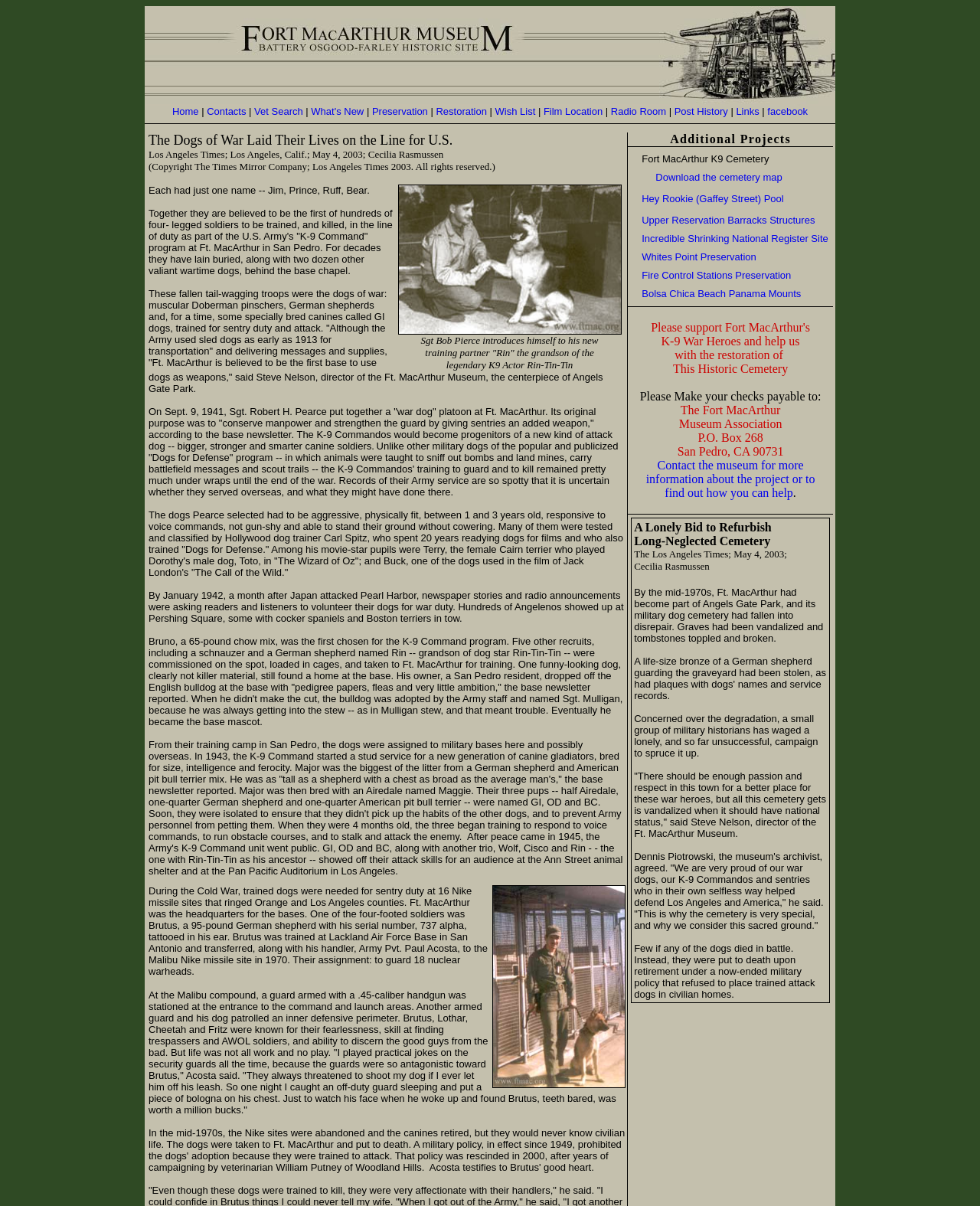Generate a thorough description of the webpage.

The webpage is about the Fort MacArthur Museum Association, which is dedicated to preserving the history of Fort MacArthur, a former US Army base in San Pedro, California. The page has a layout with multiple sections, including a header, a navigation menu, and several content sections.

At the top of the page, there is a header with the title "The Fort MacArthur Museum Association: Historic Cemetery" and a navigation menu with links to various sections of the website, including "Home", "Contacts", "Vet Search", and others.

Below the header, there is a section with a large image, which takes up most of the width of the page. This section is followed by a horizontal separator line.

The main content section is divided into several sub-sections, each with its own layout and content. The first sub-section has a title "The Dogs of War Laid Their Lives on the Line for U.S." and a brief article about the history of military dogs, specifically those used during World War II. The article is accompanied by an image of a dog.

The next sub-section has a title "Sgt Bob Pierce introduces himself to his new training partner 'Rin' the grandson of the legendary K9 Actor Rin-Tin-Tin" and features an image of a person and a dog.

The following sub-sections contain more articles and images about the history of military dogs, including their training, deployment, and heroism. There are also sections with links to additional projects and resources, including a cemetery map, a pool, and various preservation efforts.

At the bottom of the page, there is a section with a call to action, asking visitors to support the restoration of the Fort MacArthur K-9 War Heroes cemetery and providing information on how to donate.

Overall, the webpage is dedicated to preserving the history of Fort MacArthur and its military dogs, and provides a wealth of information and resources for those interested in this topic.